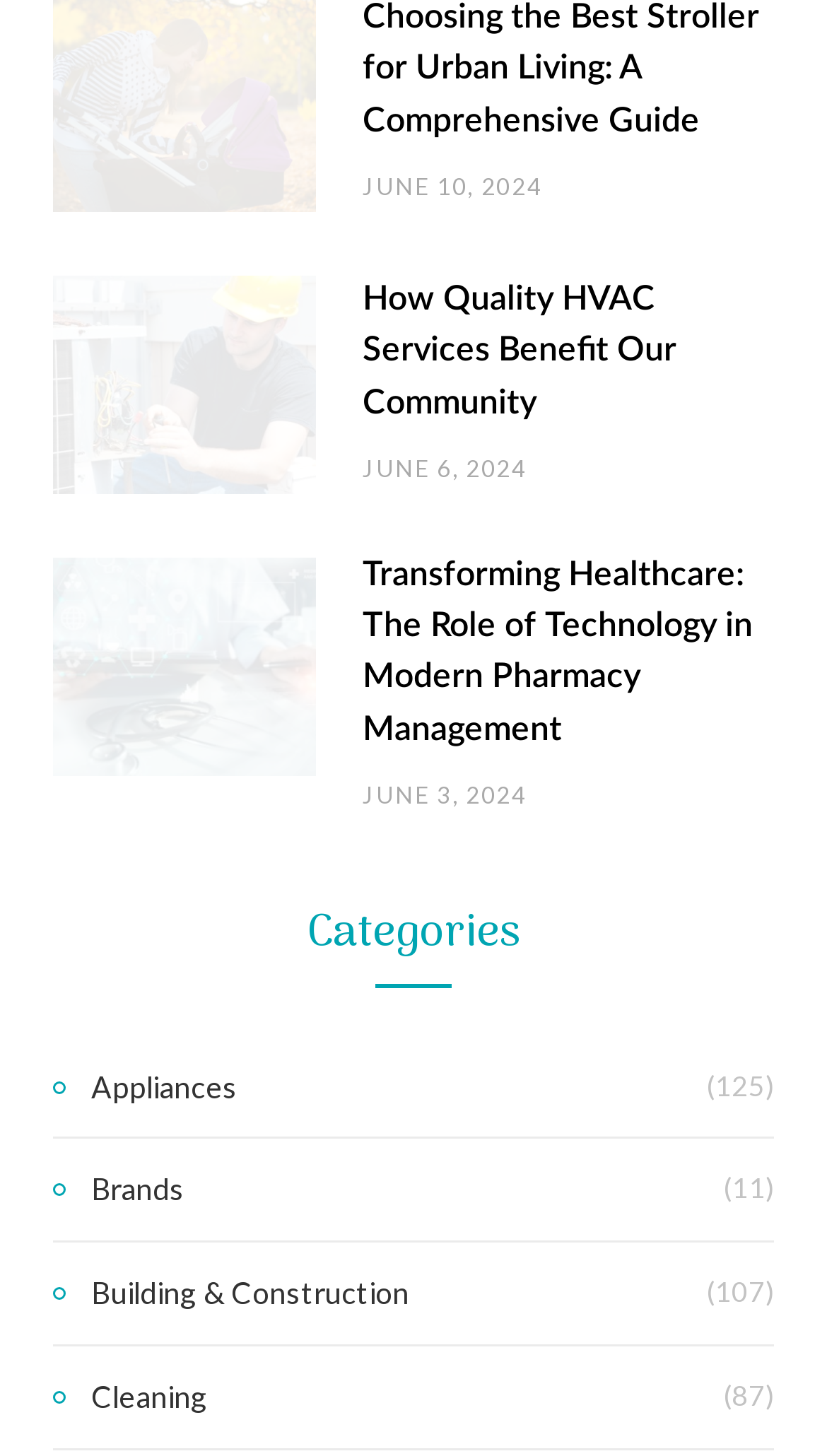Pinpoint the bounding box coordinates for the area that should be clicked to perform the following instruction: "view Kyle Voks' profile".

None